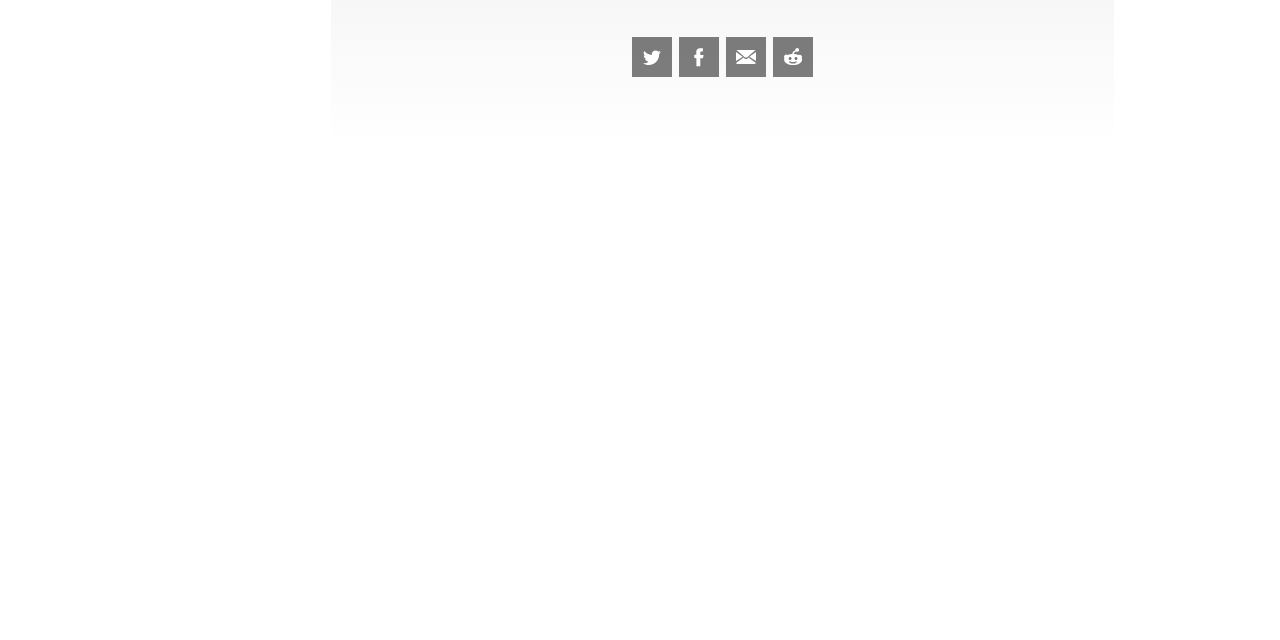Identify the bounding box for the UI element described as: "Submit". The coordinates should be four float numbers between 0 and 1, i.e., [left, top, right, bottom].

[0.604, 0.058, 0.635, 0.12]